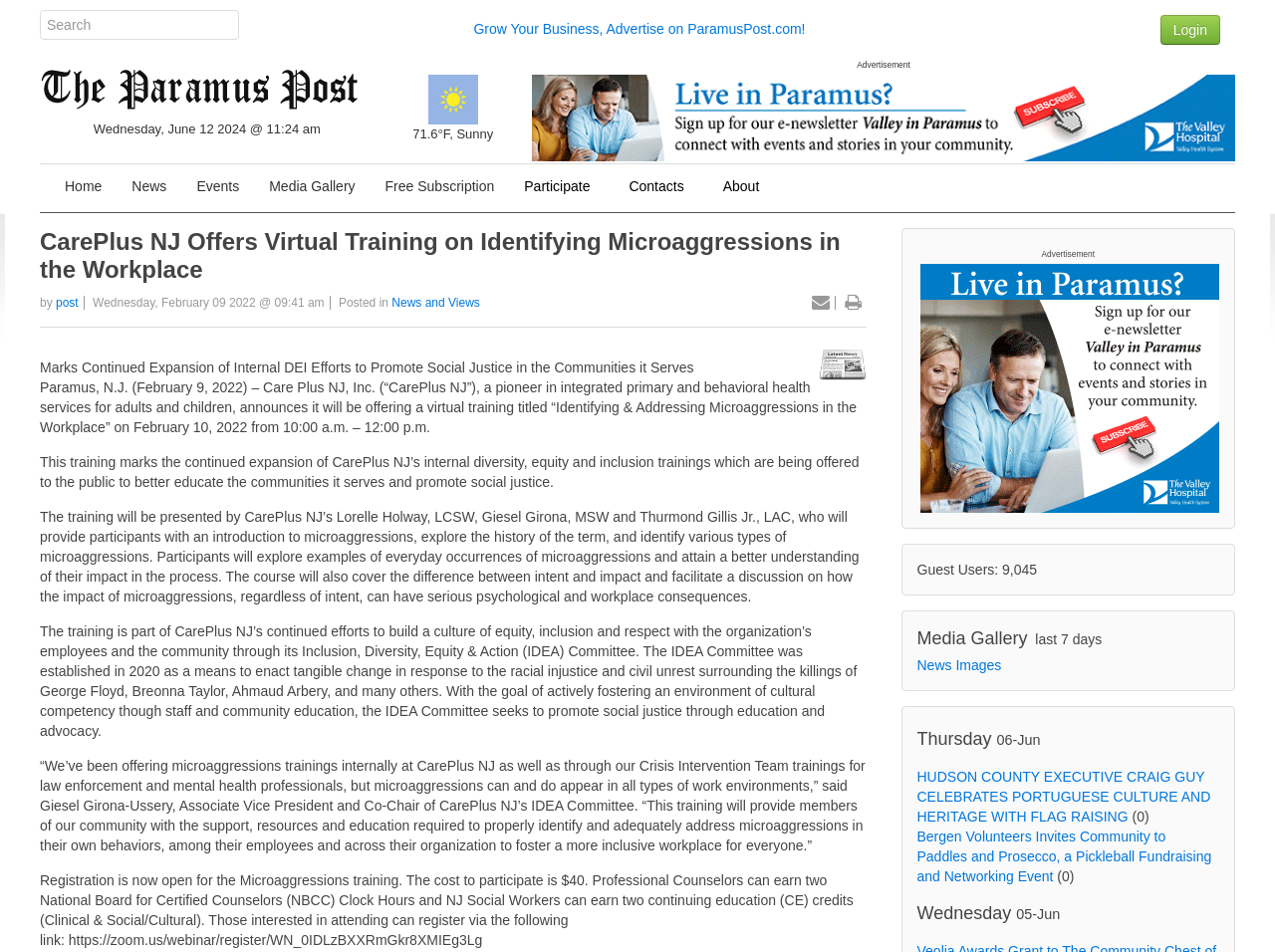Specify the bounding box coordinates of the area to click in order to execute this command: 'View News'. The coordinates should consist of four float numbers ranging from 0 to 1, and should be formatted as [left, top, right, bottom].

[0.092, 0.175, 0.142, 0.218]